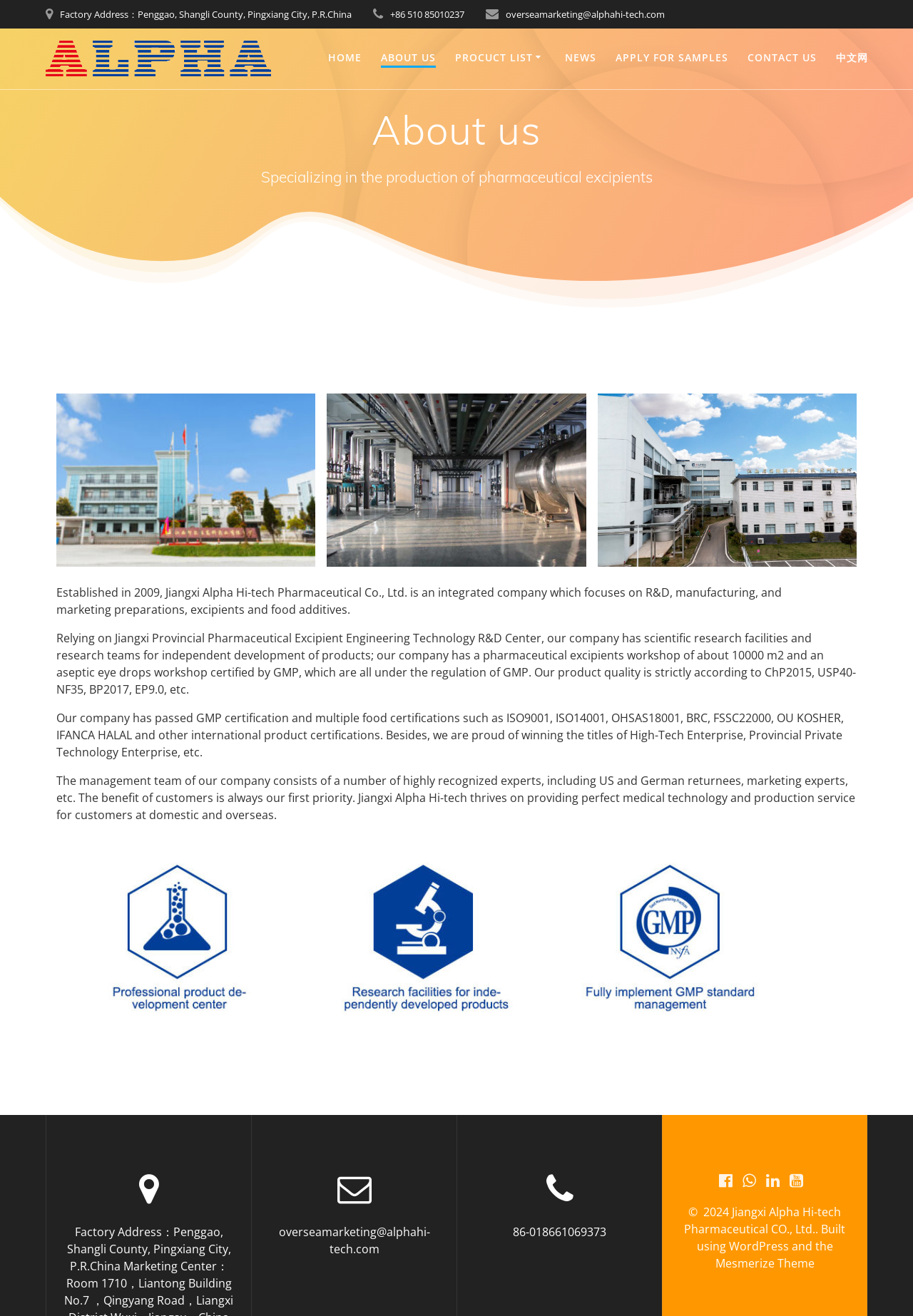Respond concisely with one word or phrase to the following query:
How many product categories are there?

3